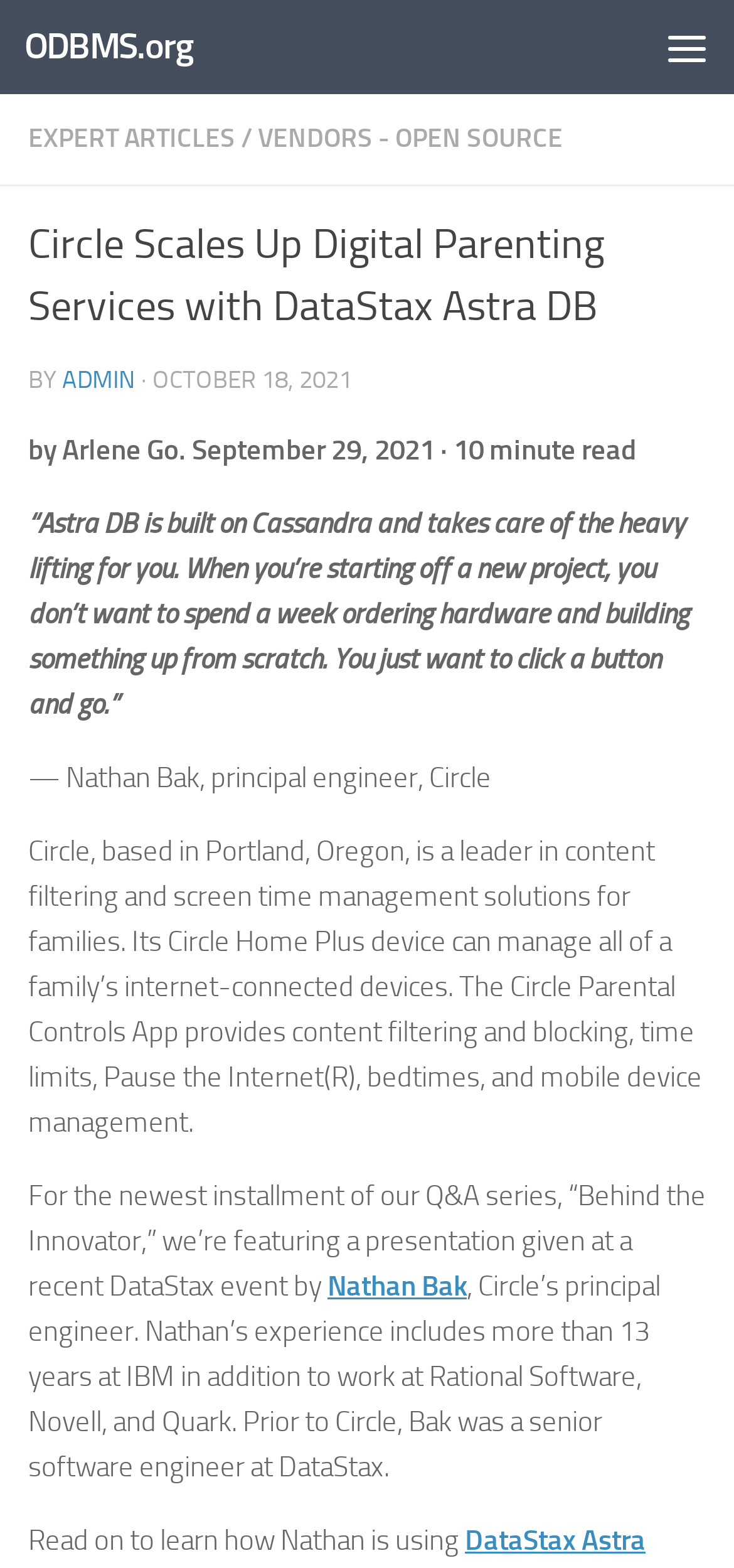Who is the principal engineer at Circle?
Analyze the image and provide a thorough answer to the question.

According to the webpage, Nathan Bak is the principal engineer at Circle, and he has given a presentation at a recent DataStax event, which is featured in this article.